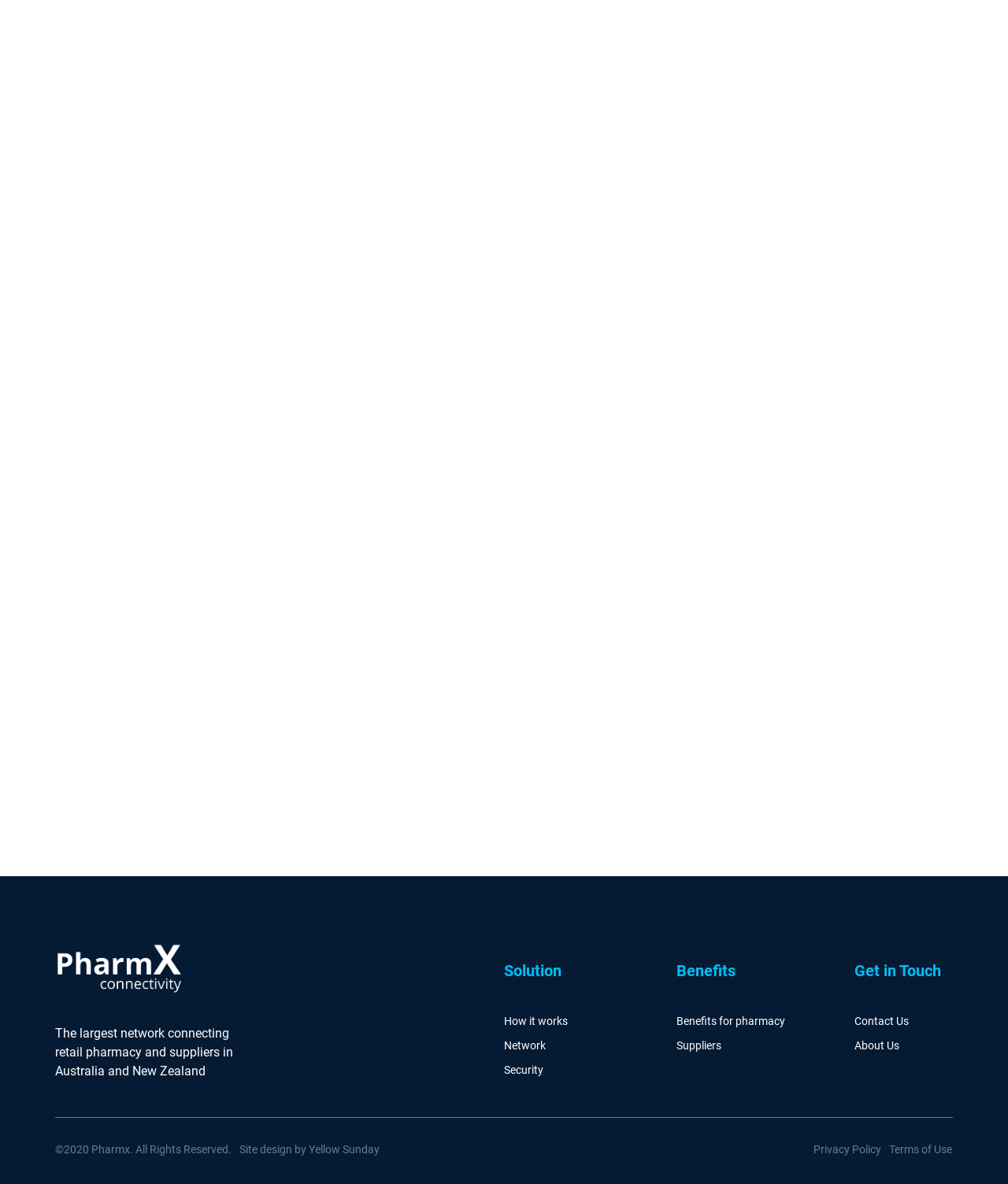Locate the bounding box coordinates of the item that should be clicked to fulfill the instruction: "Explore benefits for pharmacy".

[0.671, 0.855, 0.848, 0.869]